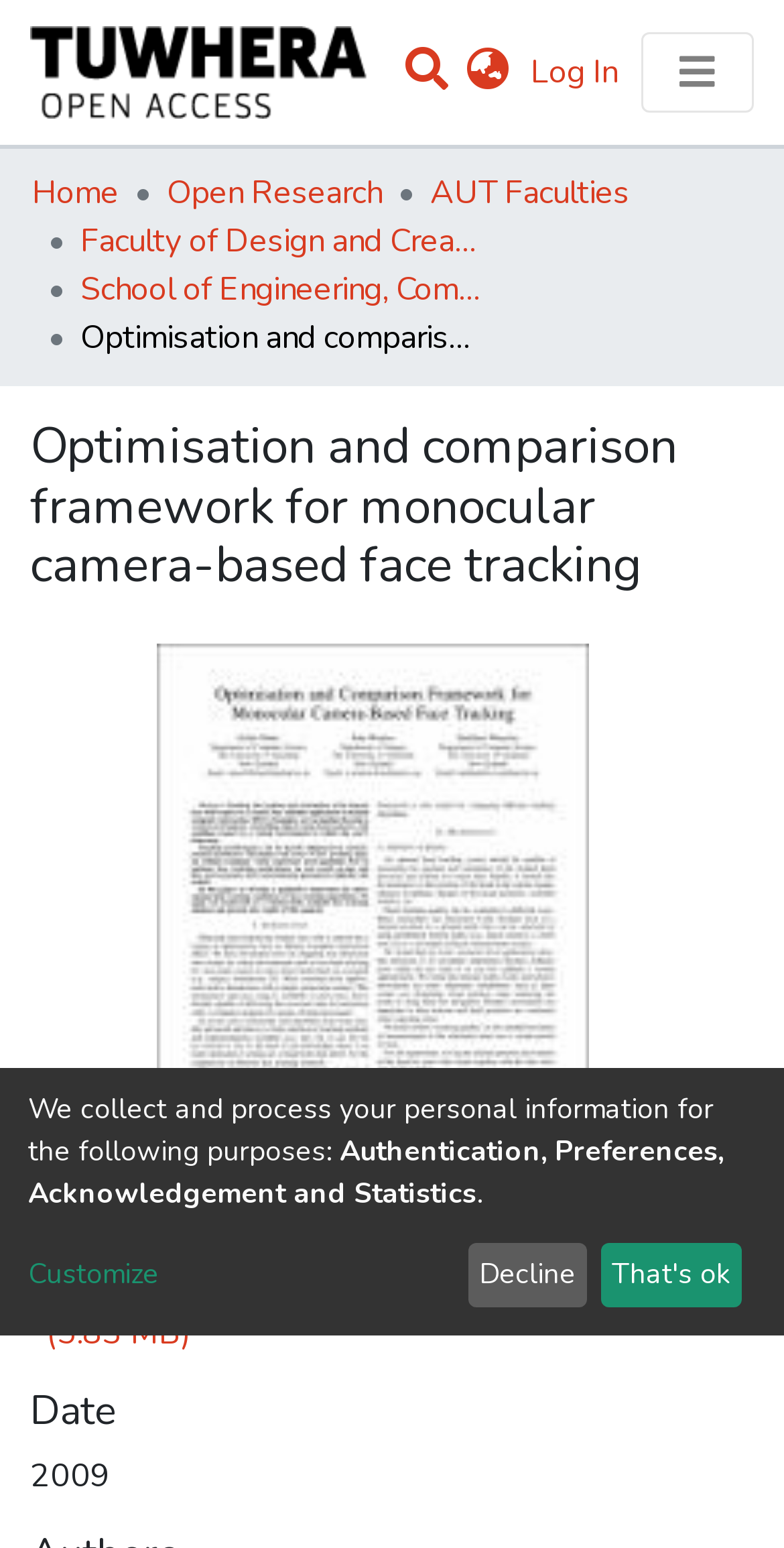Specify the bounding box coordinates of the element's region that should be clicked to achieve the following instruction: "Browse communities and collections". The bounding box coordinates consist of four float numbers between 0 and 1, in the format [left, top, right, bottom].

[0.041, 0.095, 0.959, 0.147]